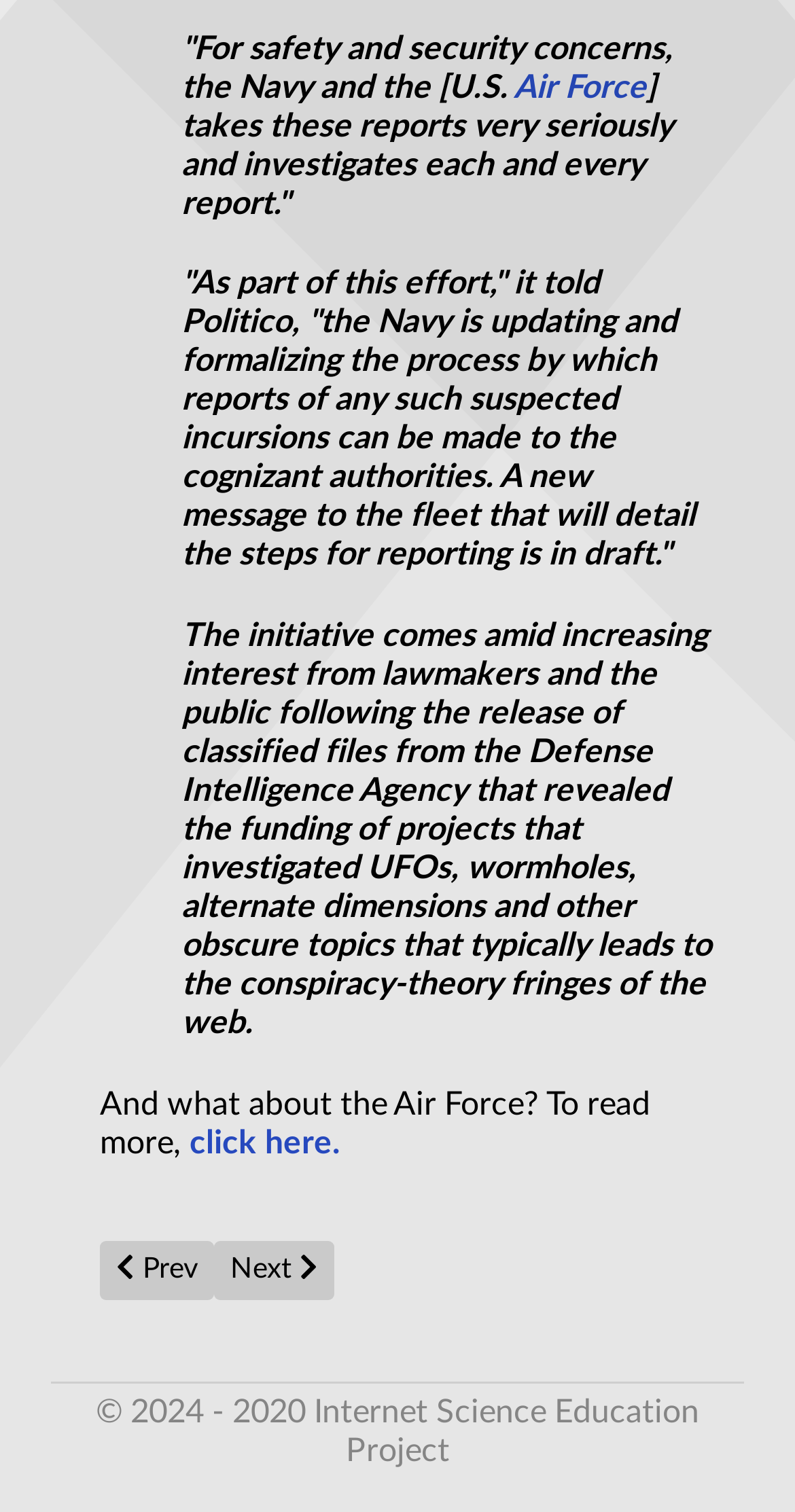Determine the bounding box for the described HTML element: "click here.". Ensure the coordinates are four float numbers between 0 and 1 in the format [left, top, right, bottom].

[0.238, 0.745, 0.428, 0.767]